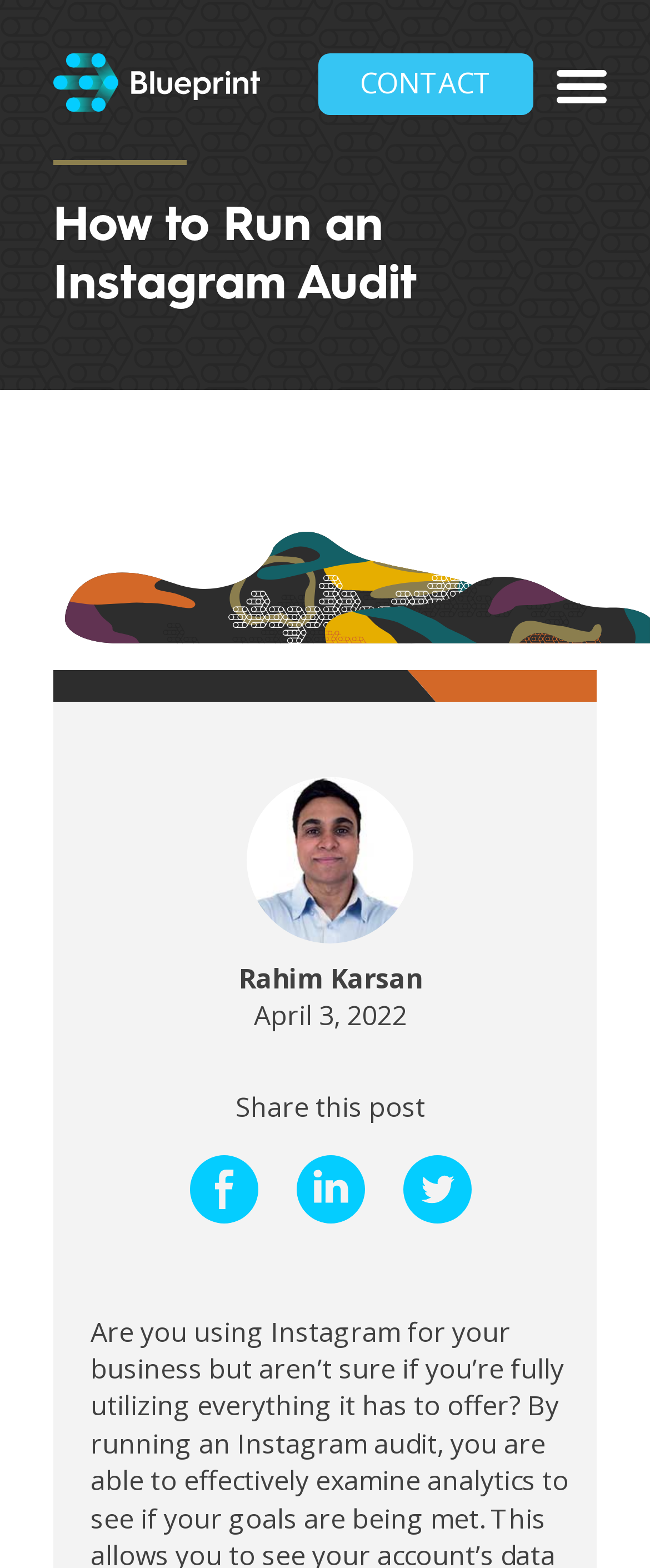From the details in the image, provide a thorough response to the question: What is the company name in the top-left corner?

I found the company name by looking at the text next to the image of a logo, which is located in the top-left corner of the webpage.